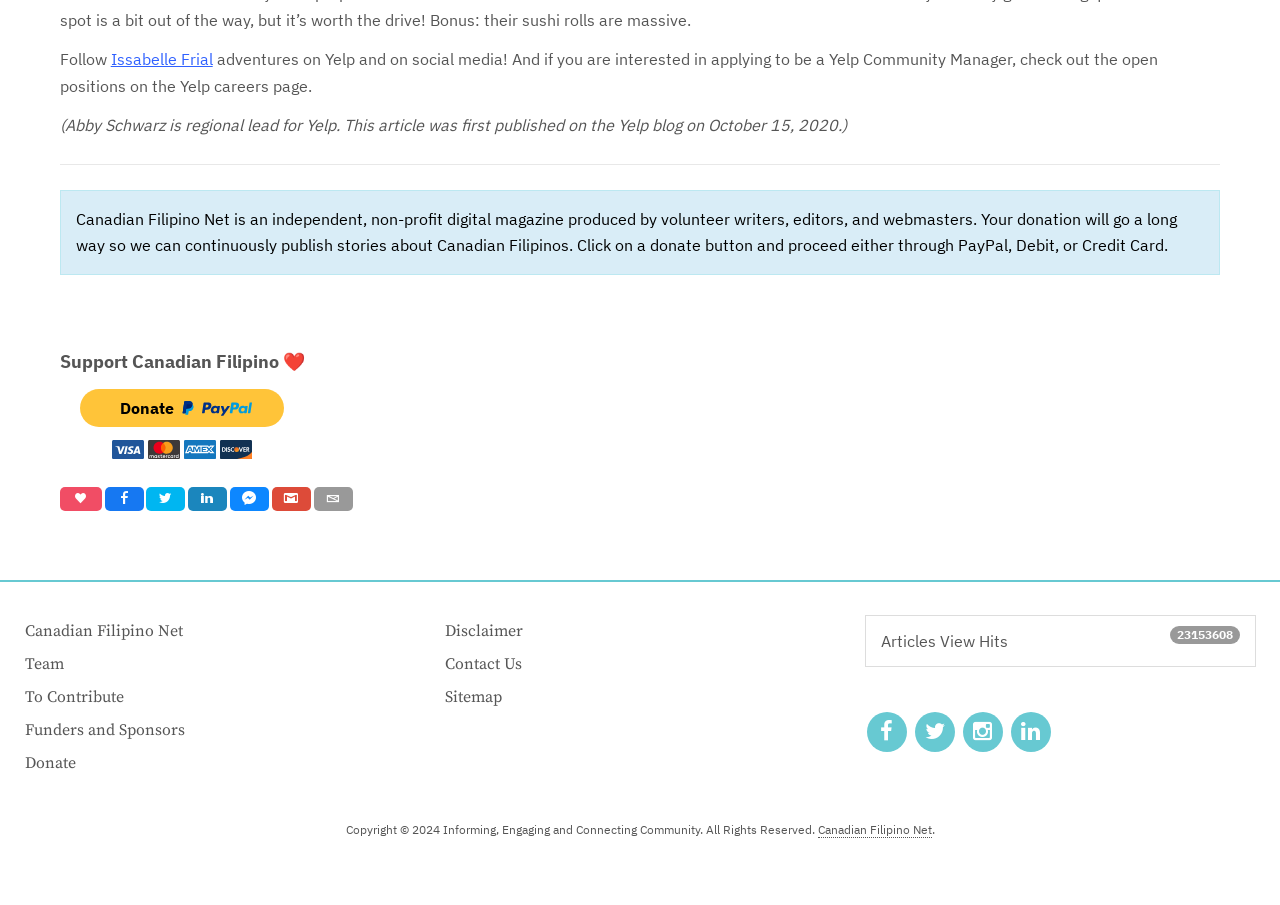Locate the bounding box coordinates of the element to click to perform the following action: 'Follow Issabelle Frial'. The coordinates should be given as four float values between 0 and 1, in the form of [left, top, right, bottom].

[0.086, 0.054, 0.166, 0.077]